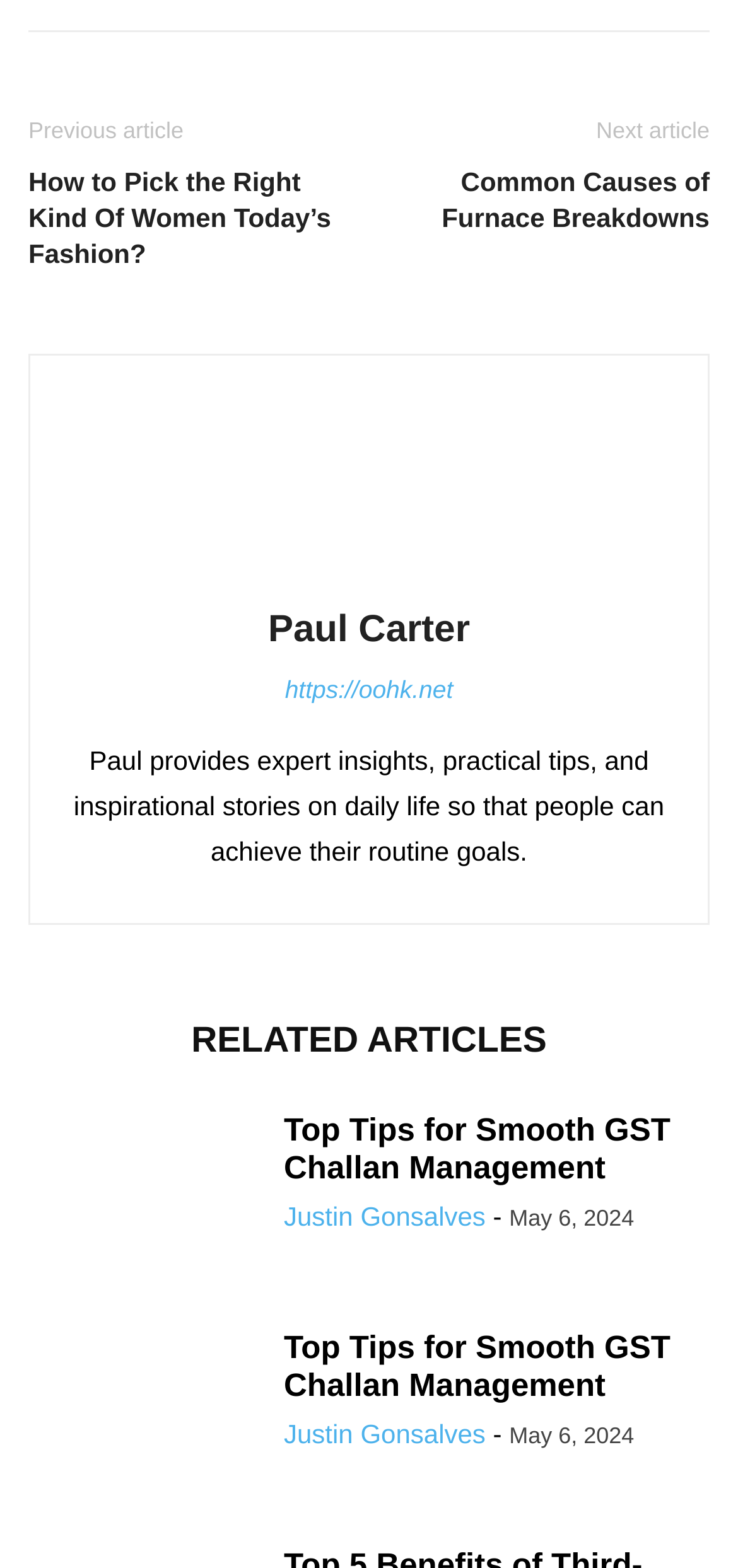What is the date of the article 'Top Tips for Smooth GST Challan Management'?
Identify the answer in the screenshot and reply with a single word or phrase.

May 6, 2024